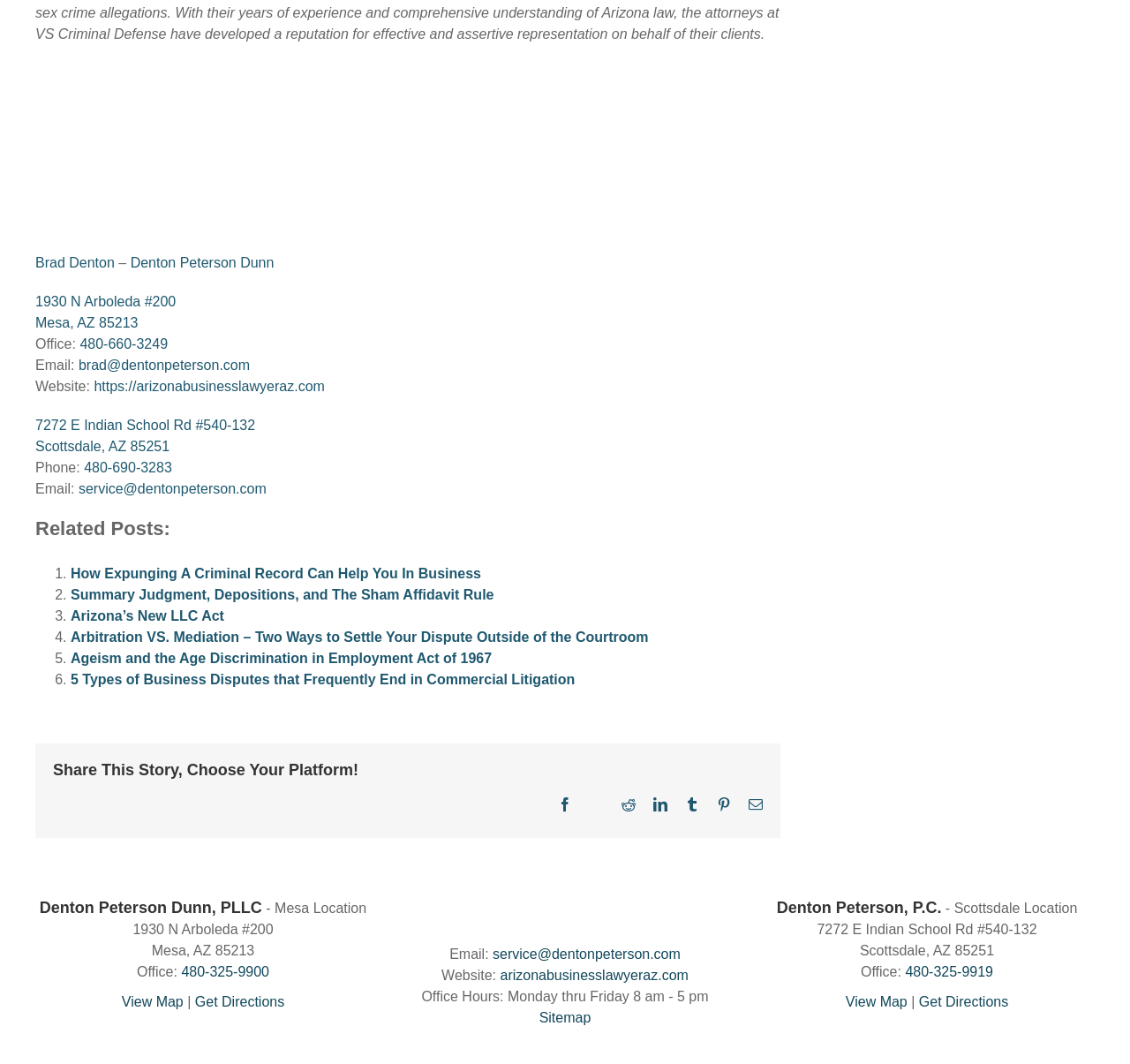Please use the details from the image to answer the following question comprehensively:
What are the office hours of the Mesa location?

The office hours of the Mesa location can be found in the static text element with the text 'Office Hours: Monday thru Friday 8 am - 5 pm' at the bottom of the webpage.